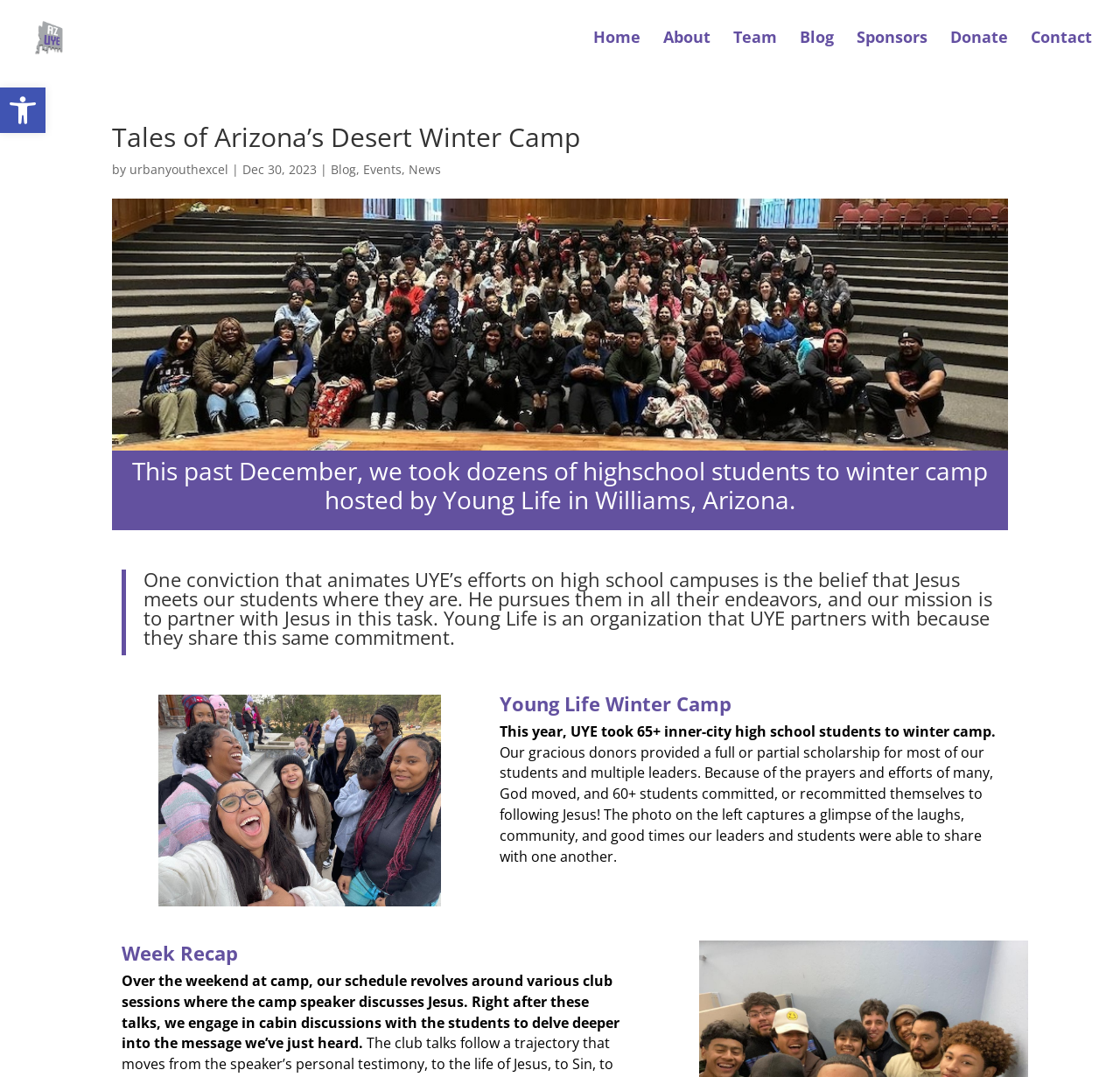Please answer the following question using a single word or phrase: 
How many students committed or recommitted themselves to following Jesus?

60+